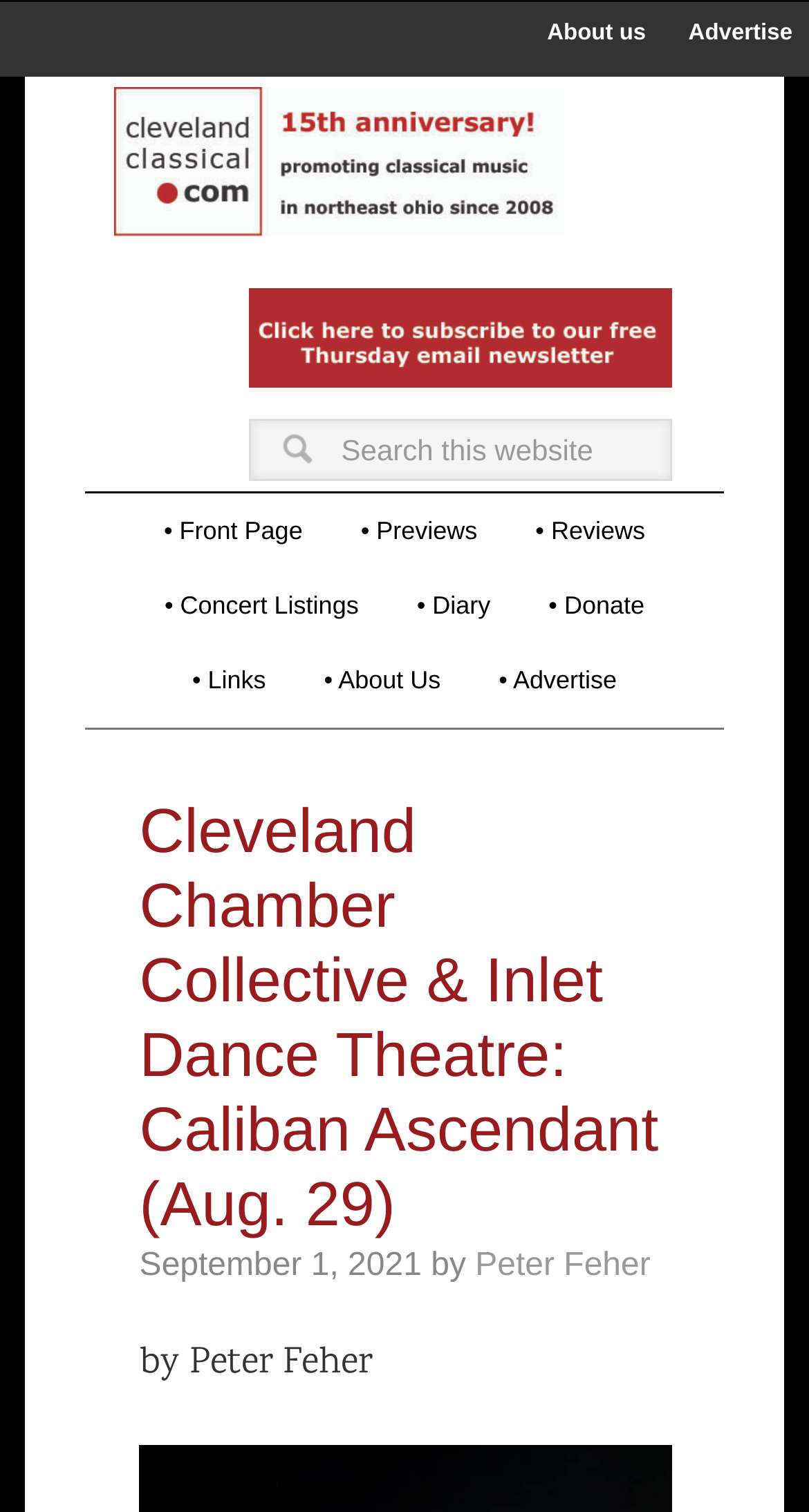Give a one-word or one-phrase response to the question:
How many main navigation links are there?

7